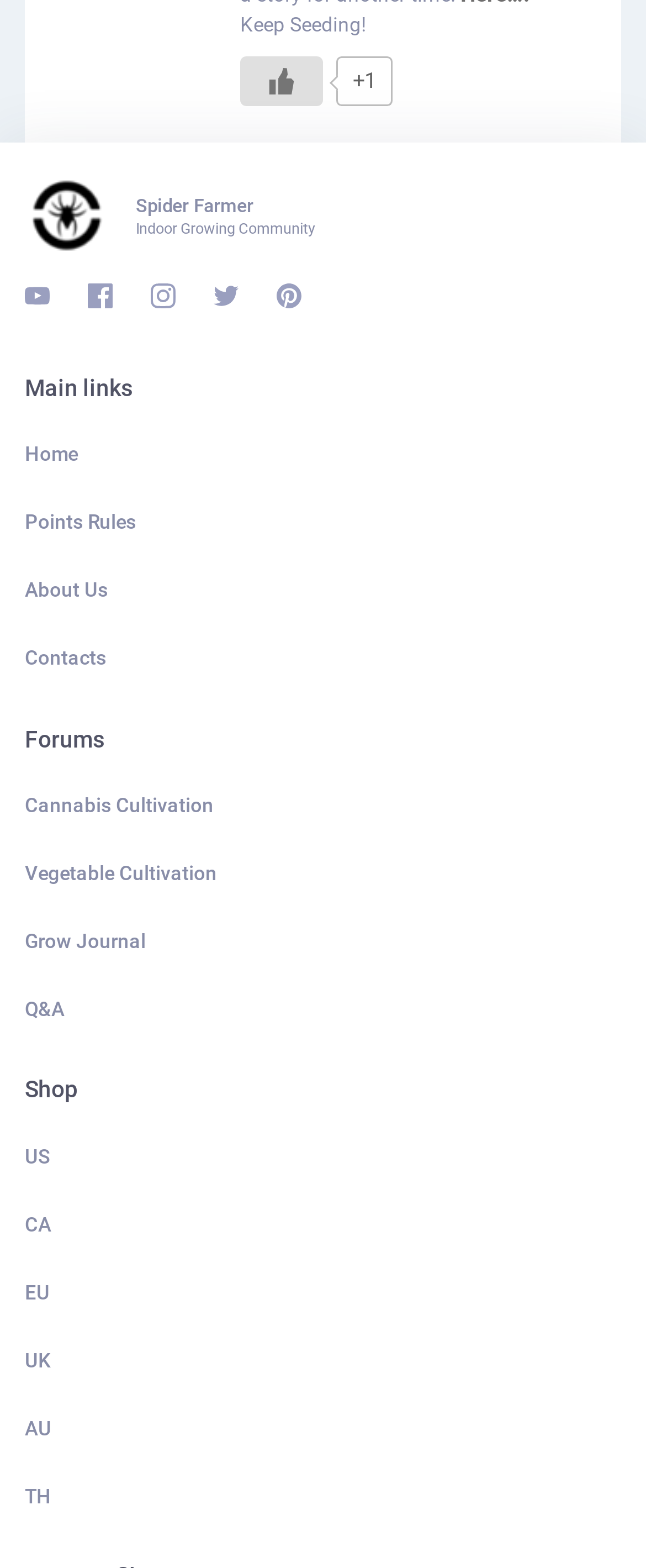Carefully examine the image and provide an in-depth answer to the question: What is the name of the community?

The name of the community can be found in the heading element with the text 'Spider Farmer' and also in the image element with the same text, which is located at the top of the webpage.